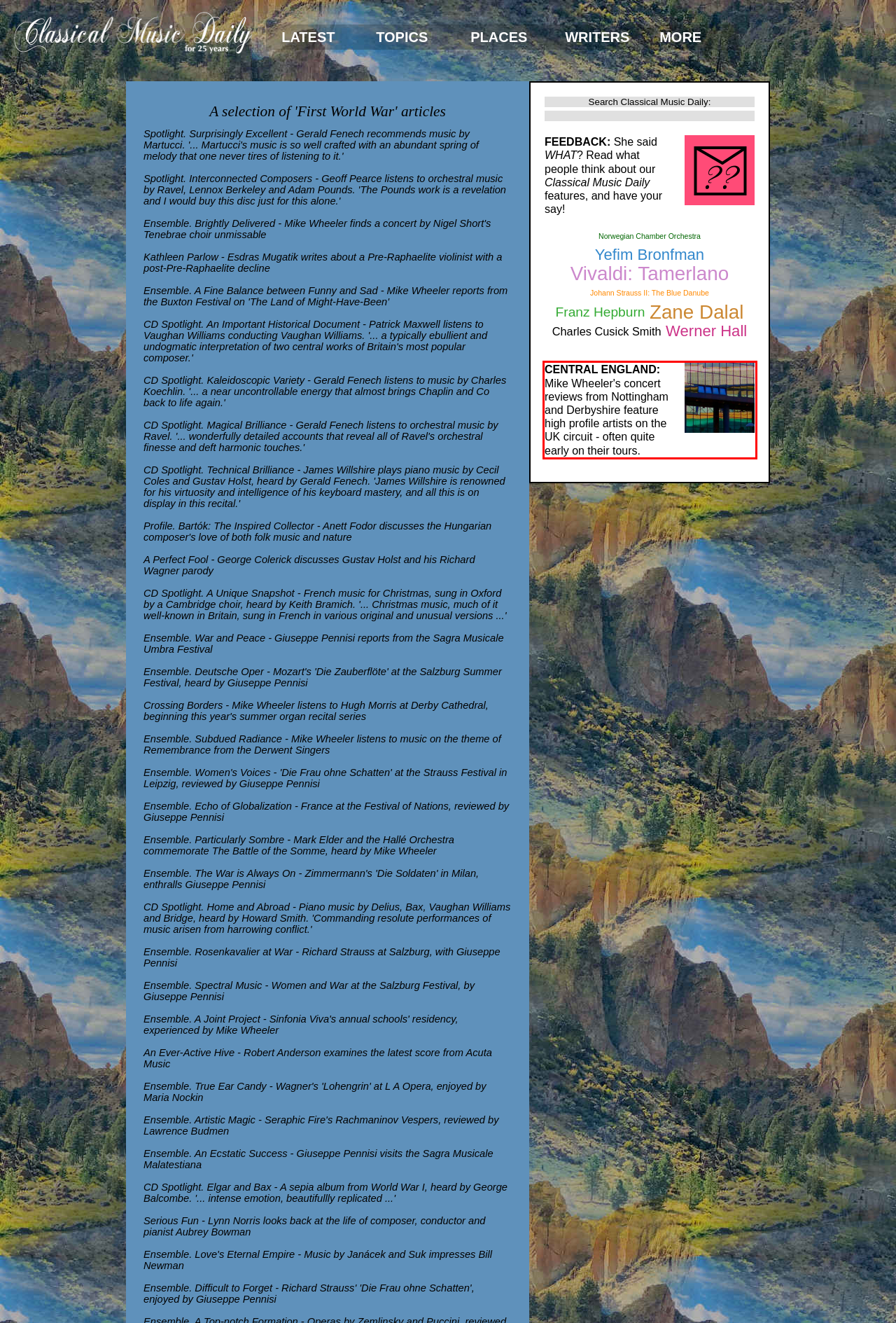In the screenshot of the webpage, find the red bounding box and perform OCR to obtain the text content restricted within this red bounding box.

CENTRAL ENGLAND: Mike Wheeler's concert reviews from Nottingham and Derbyshire feature high profile artists on the UK circuit - often quite early on their tours.